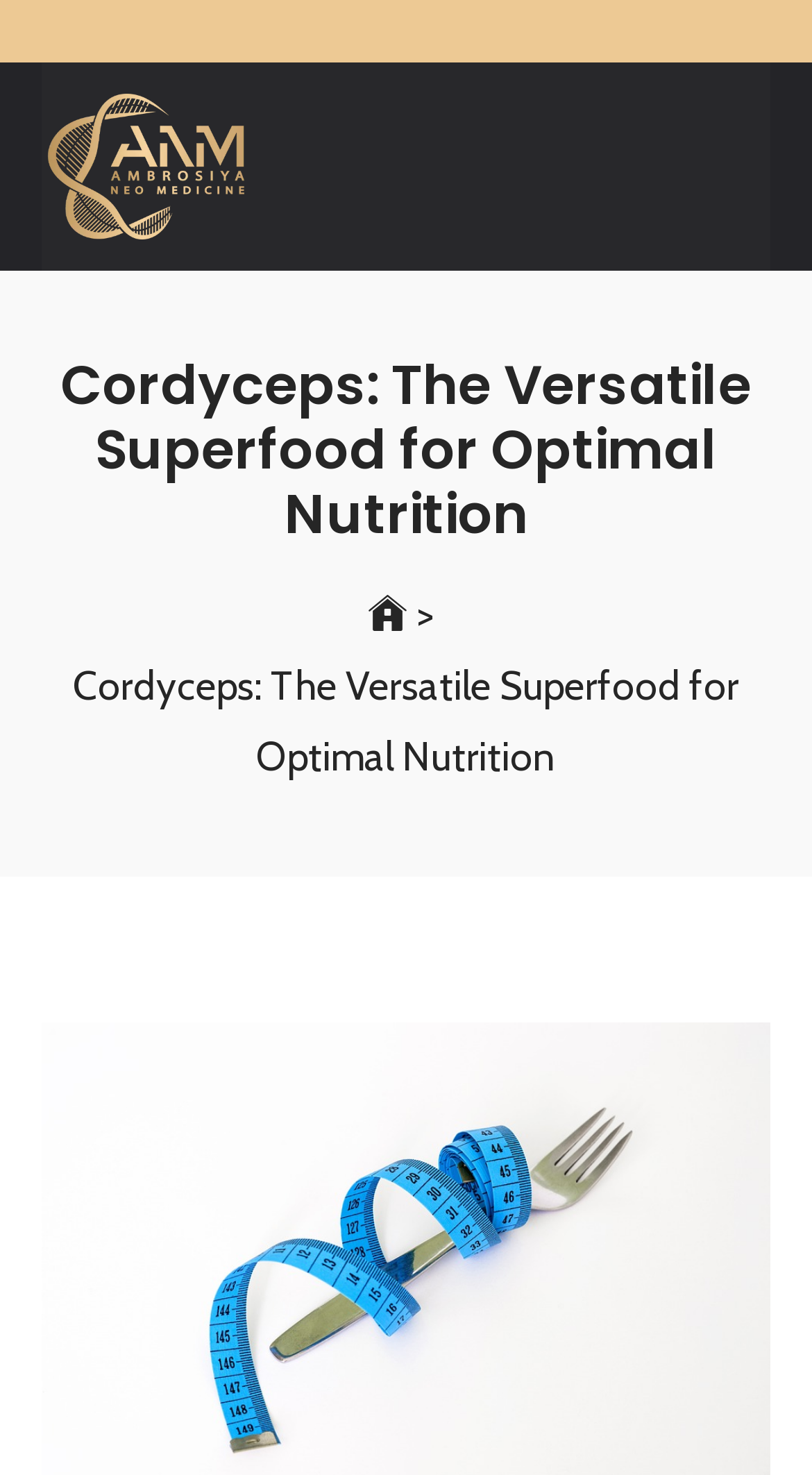Extract the top-level heading from the webpage and provide its text.

Cordyceps: The Versatile Superfood for Optimal Nutrition